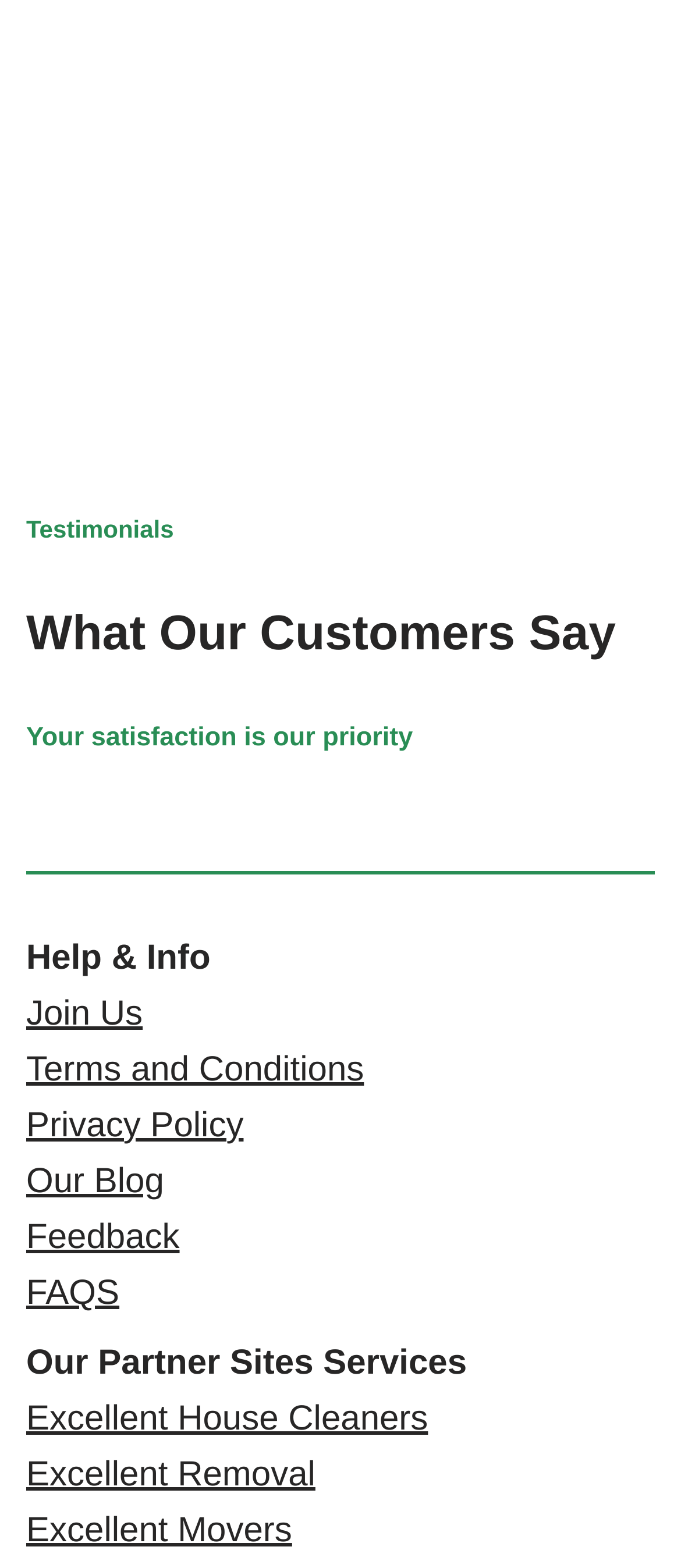Pinpoint the bounding box coordinates of the area that should be clicked to complete the following instruction: "Visit the blog". The coordinates must be given as four float numbers between 0 and 1, i.e., [left, top, right, bottom].

[0.038, 0.741, 0.241, 0.766]